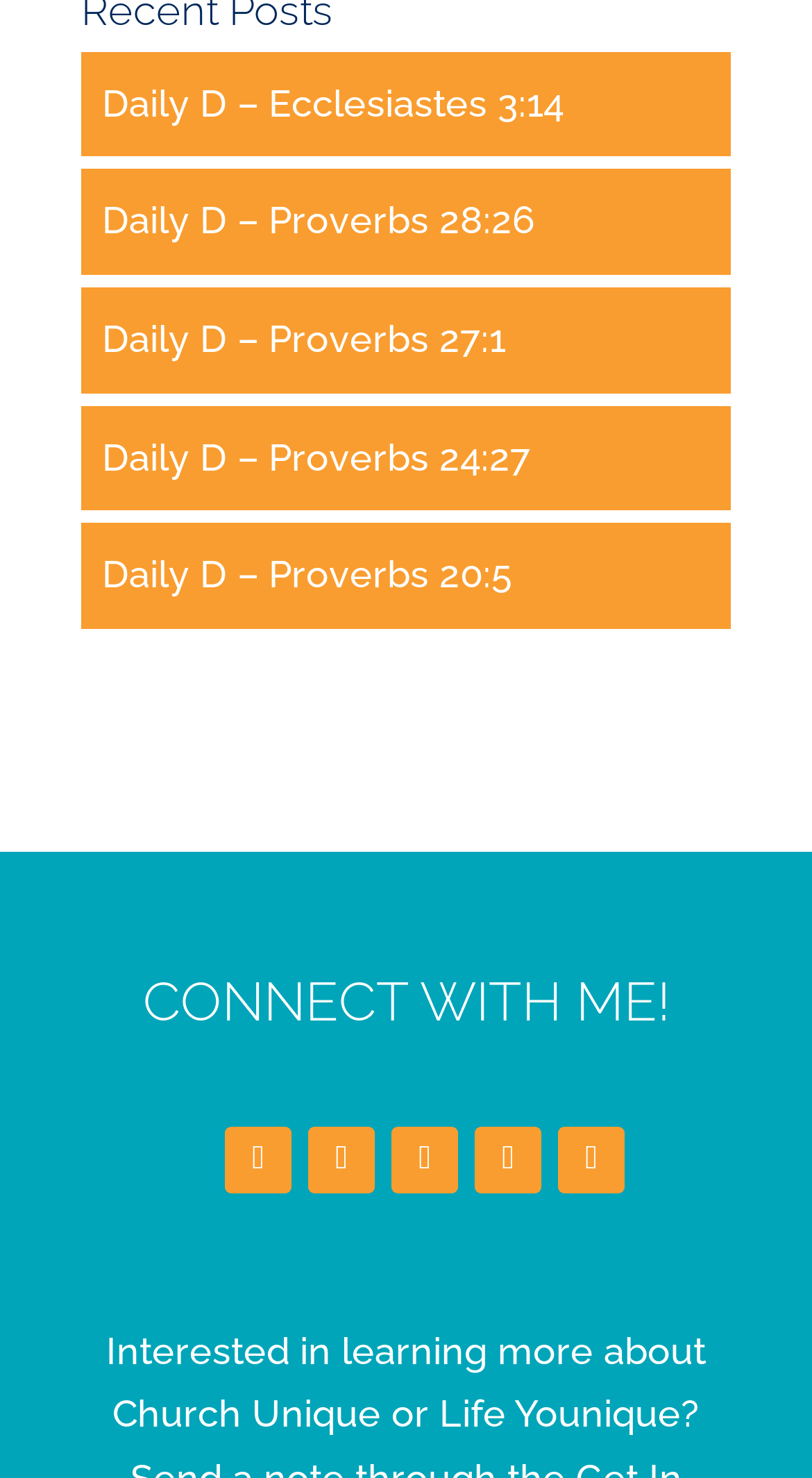Point out the bounding box coordinates of the section to click in order to follow this instruction: "Click on the Twitter link".

[0.379, 0.762, 0.462, 0.807]